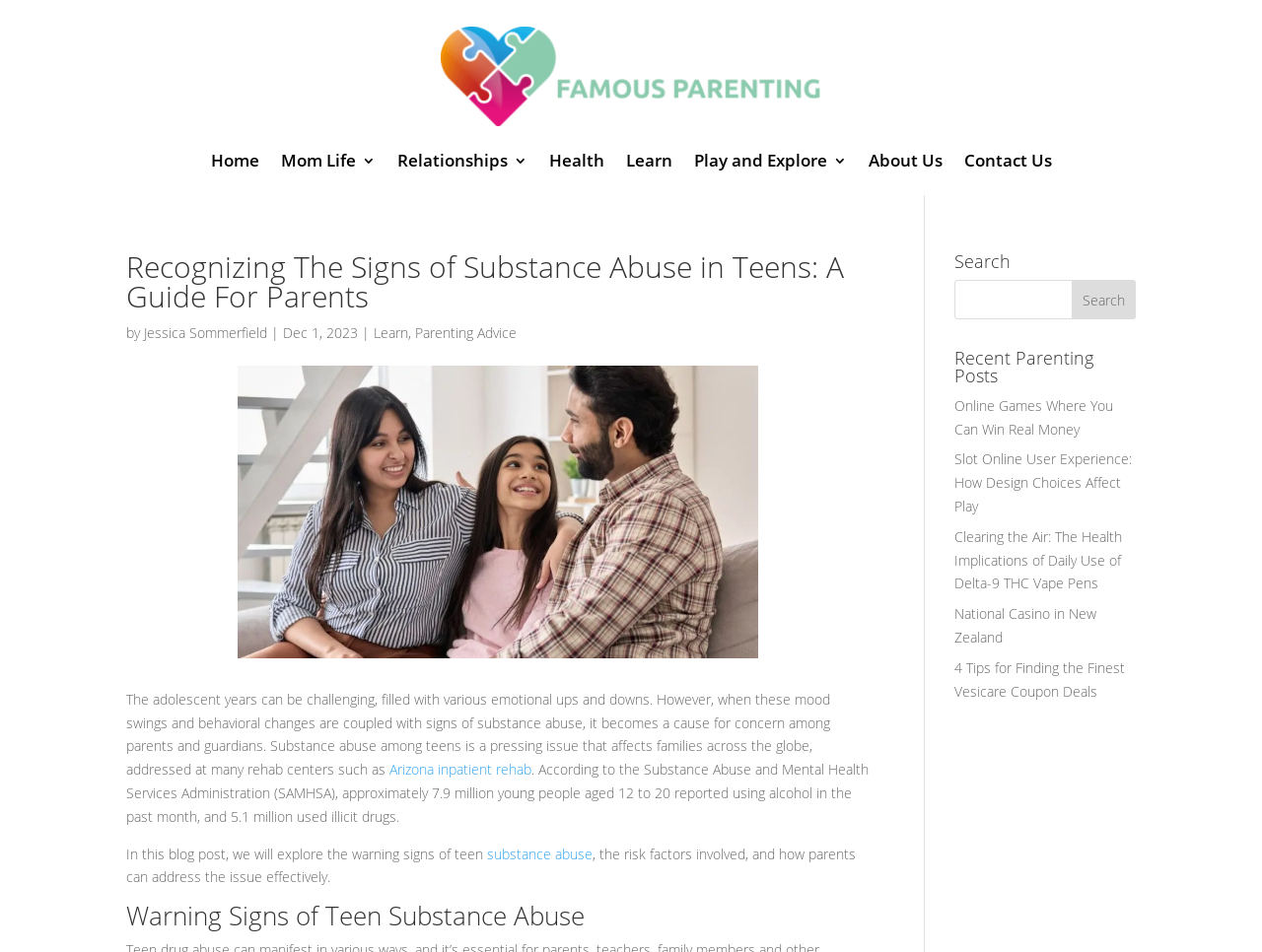Please identify the bounding box coordinates of the region to click in order to complete the task: "Explore the 'Health' category". The coordinates must be four float numbers between 0 and 1, specified as [left, top, right, bottom].

[0.435, 0.161, 0.479, 0.184]